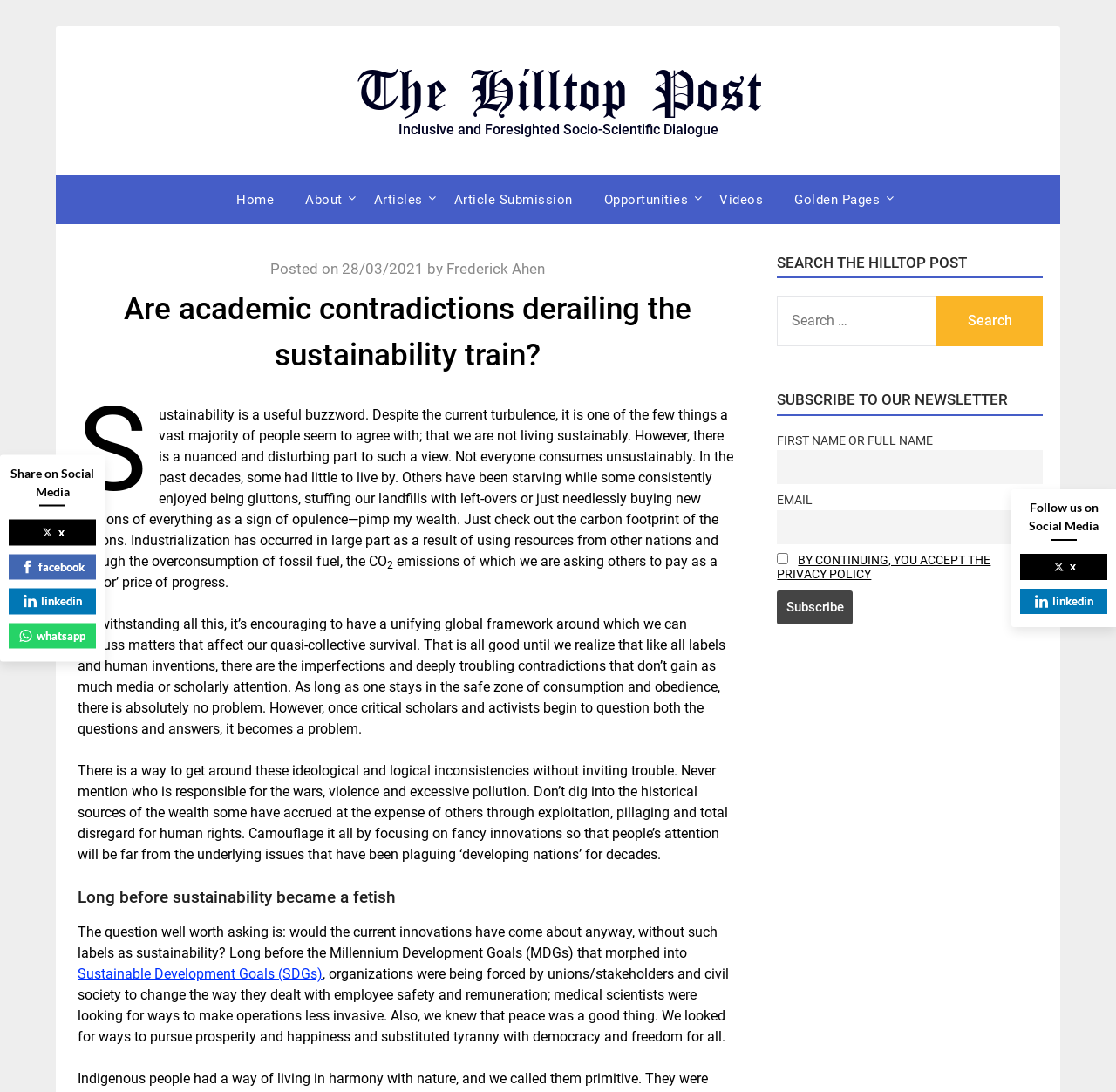Could you determine the bounding box coordinates of the clickable element to complete the instruction: "Search for a keyword"? Provide the coordinates as four float numbers between 0 and 1, i.e., [left, top, right, bottom].

[0.696, 0.271, 0.839, 0.317]